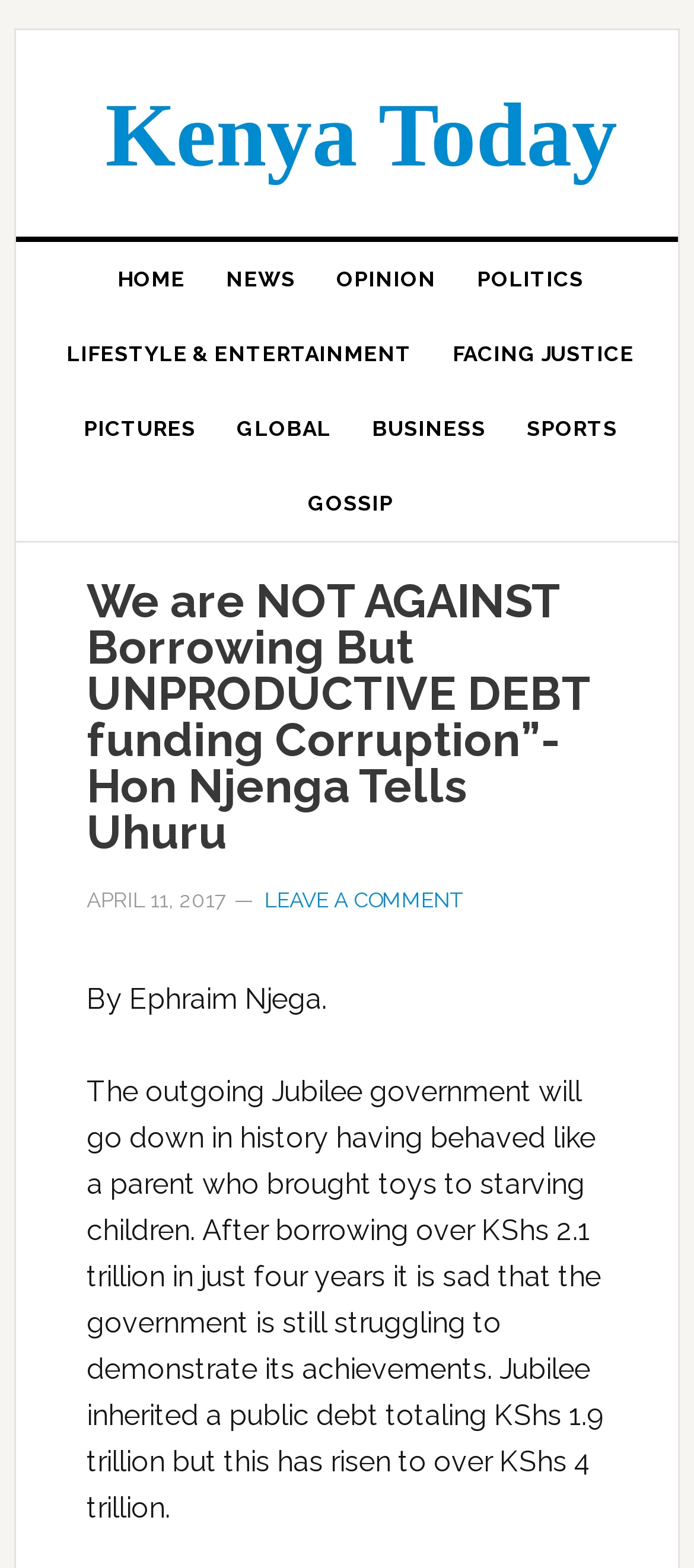Determine the main heading of the webpage and generate its text.

We are NOT AGAINST Borrowing But UNPRODUCTIVE DEBT funding Corruption”- Hon Njenga Tells Uhuru